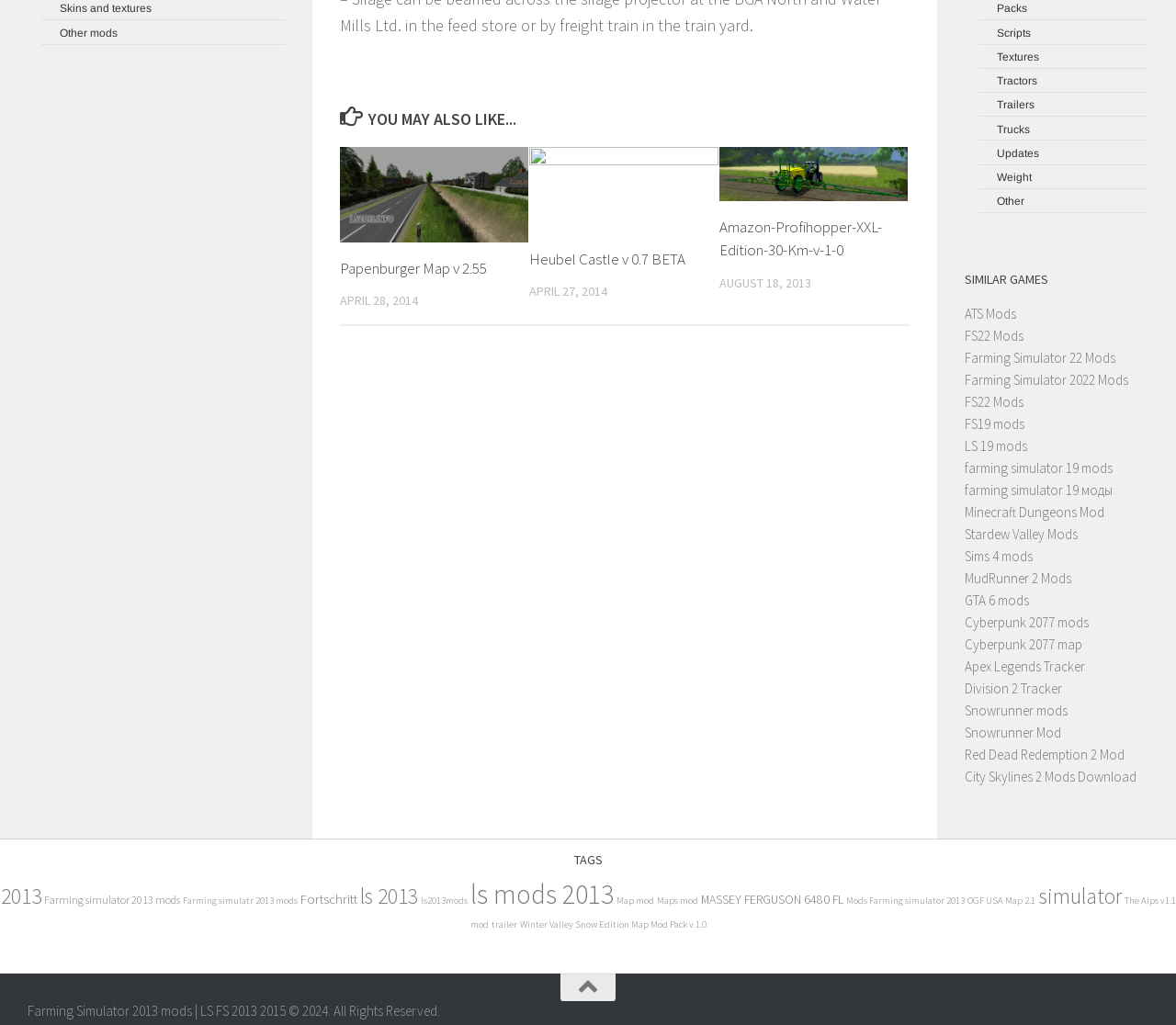Please specify the bounding box coordinates in the format (top-left x, top-left y, bottom-right x, bottom-right y), with all values as floating point numbers between 0 and 1. Identify the bounding box of the UI element described by: parent_node: Search for: aria-label="Search"

None